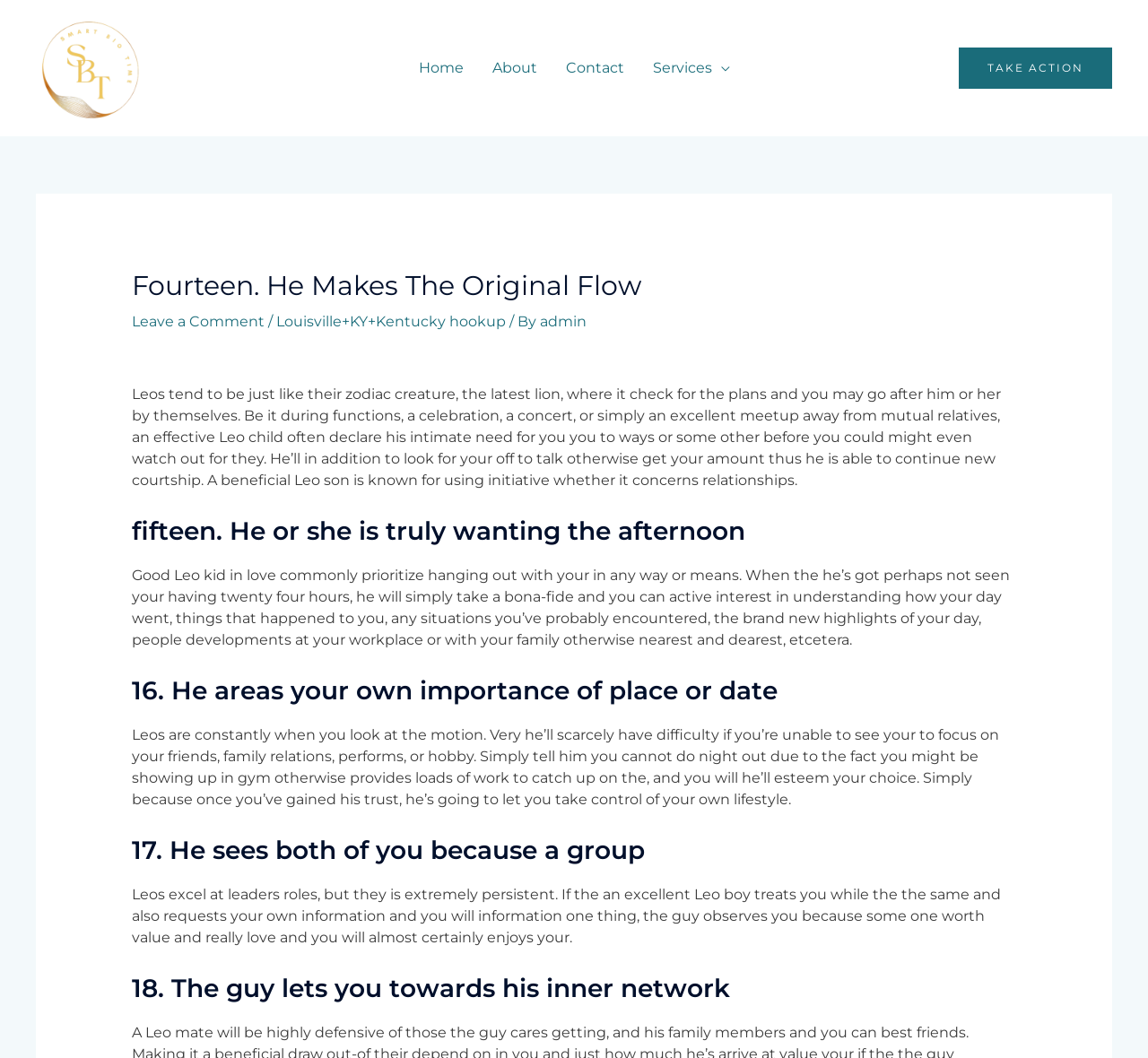What is the topic of the article?
Answer the question based on the image using a single word or a brief phrase.

Leo men in love